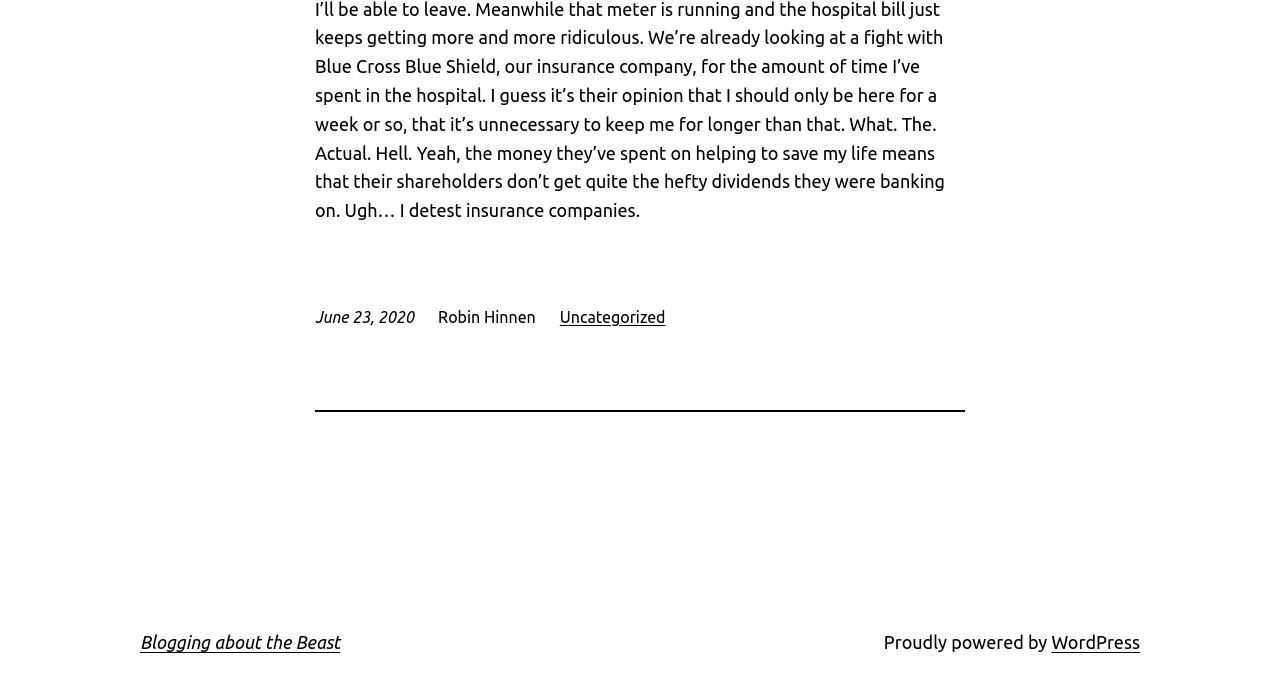Calculate the bounding box coordinates for the UI element based on the following description: "Blogging about the Beast". Ensure the coordinates are four float numbers between 0 and 1, i.e., [left, top, right, bottom].

[0.109, 0.907, 0.266, 0.936]